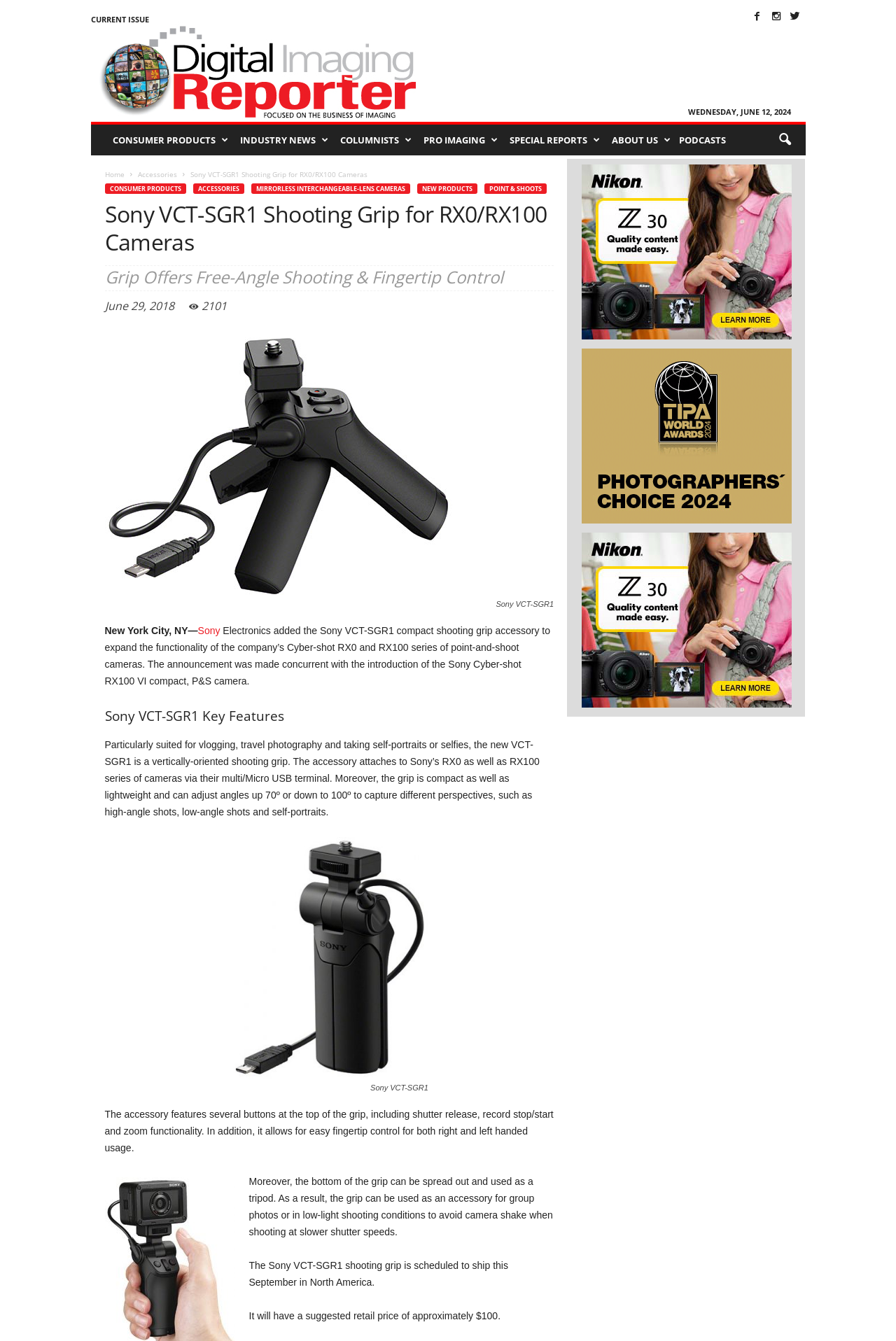Respond to the question below with a single word or phrase:
What is the purpose of the grip's bottom?

Tripod